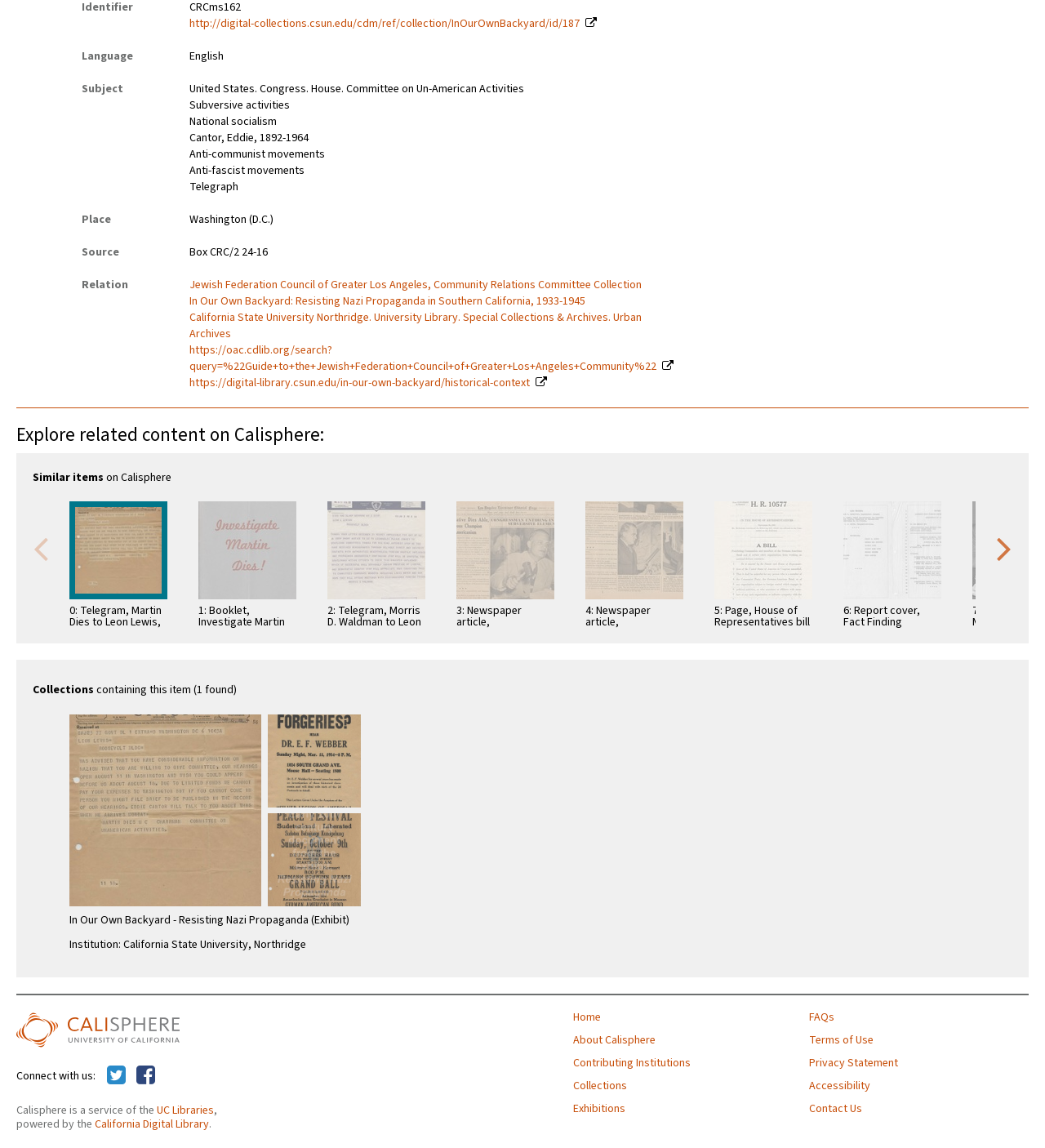Please specify the bounding box coordinates for the clickable region that will help you carry out the instruction: "Go to the next page".

[0.953, 0.46, 0.969, 0.495]